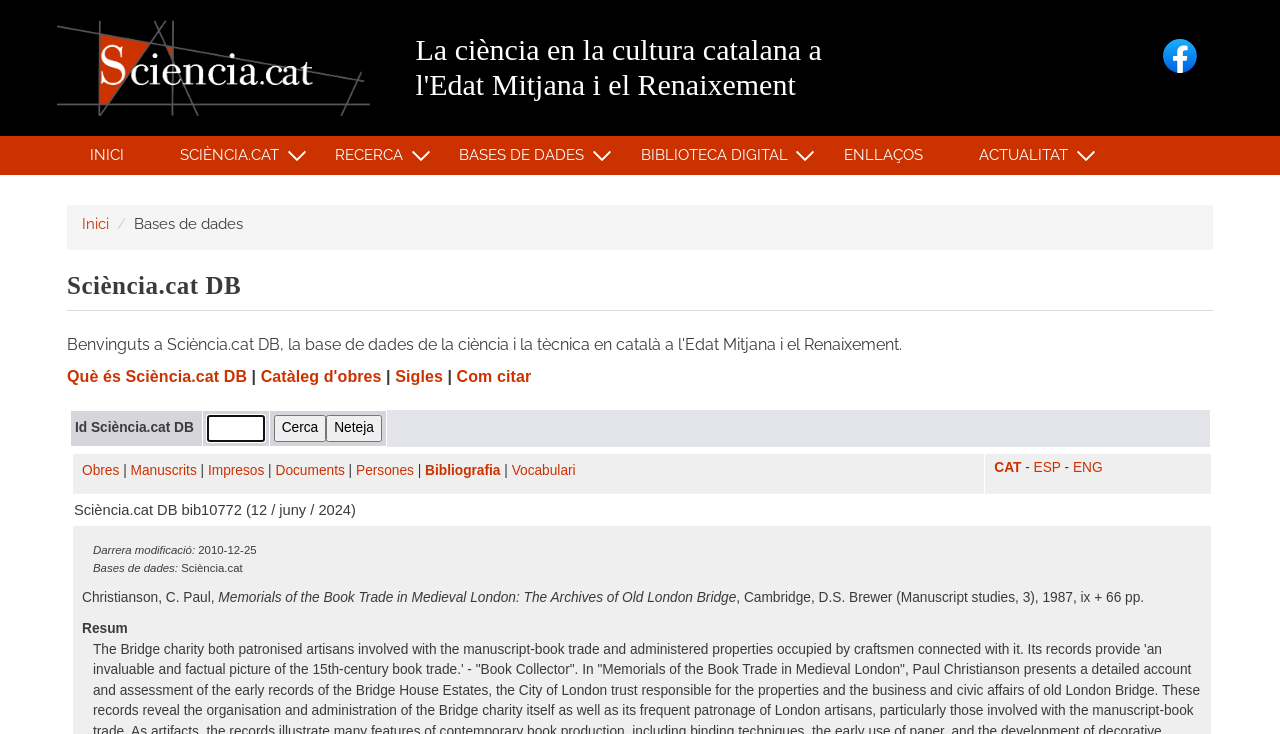What is the name of the database?
Answer the question with just one word or phrase using the image.

Sciència.cat DB